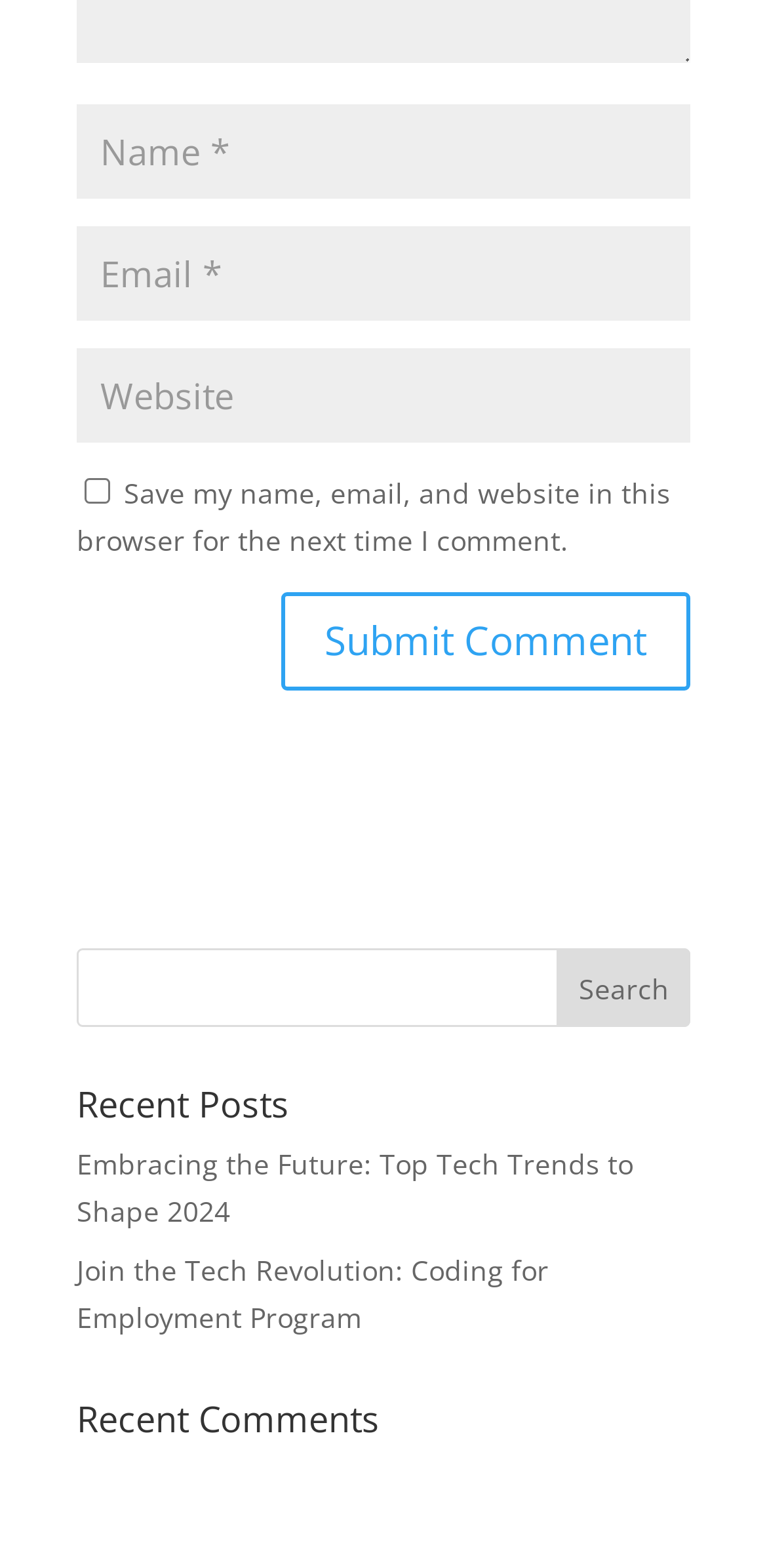What is the label of the first textbox?
Using the image, respond with a single word or phrase.

Name